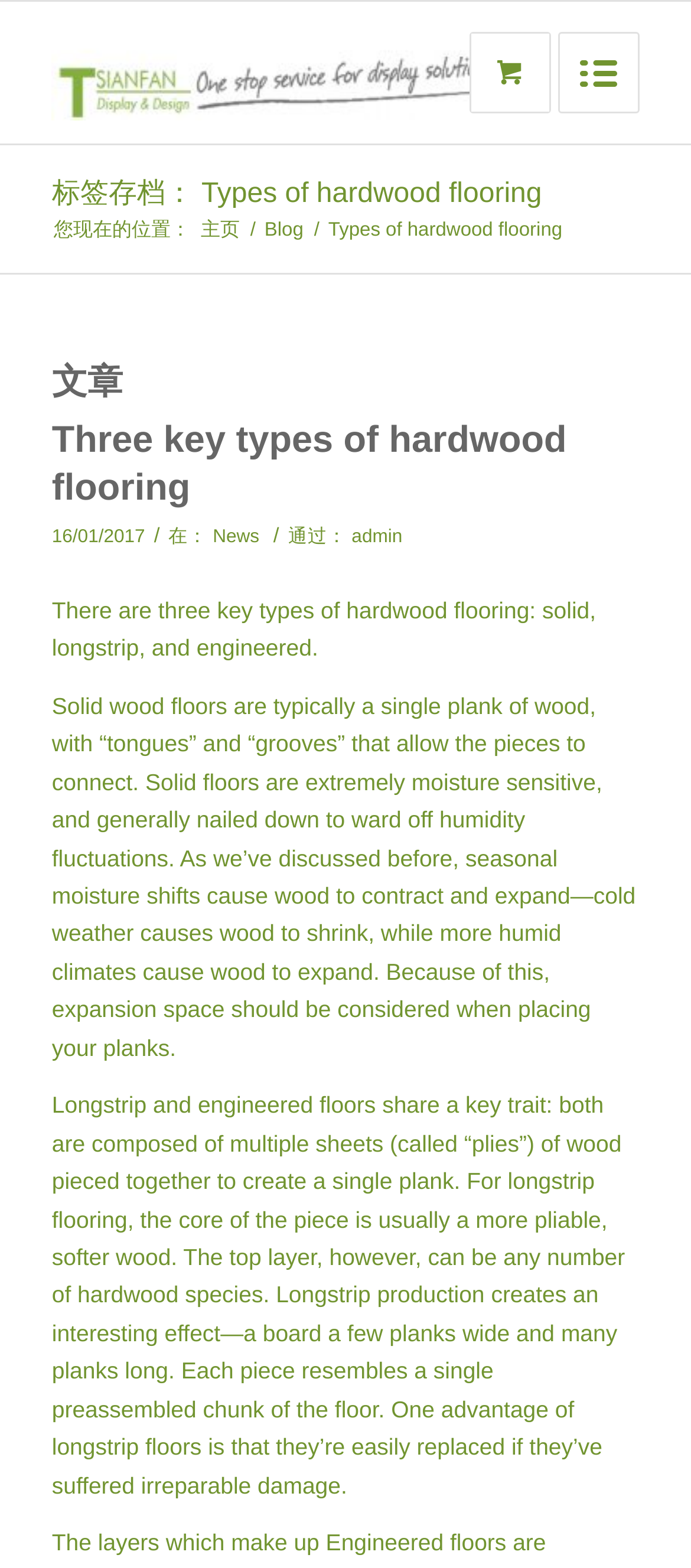What is the author of the article?
Provide a detailed and well-explained answer to the question.

The author of the article is mentioned as 'admin', which is a link located below the heading 'Three key types of hardwood flooring'.